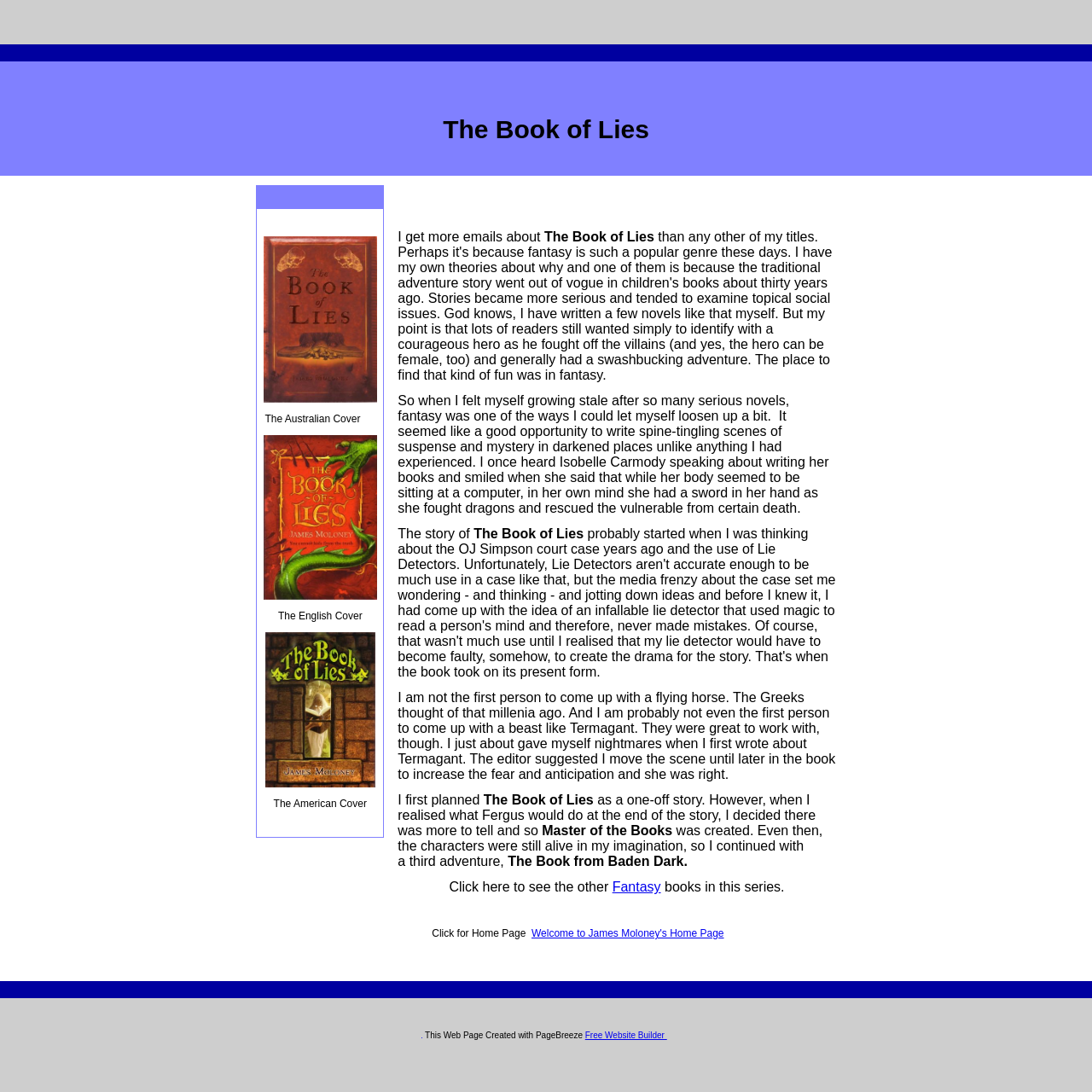Identify the bounding box coordinates for the UI element described as: "Fantasy". The coordinates should be provided as four floats between 0 and 1: [left, top, right, bottom].

[0.561, 0.806, 0.605, 0.819]